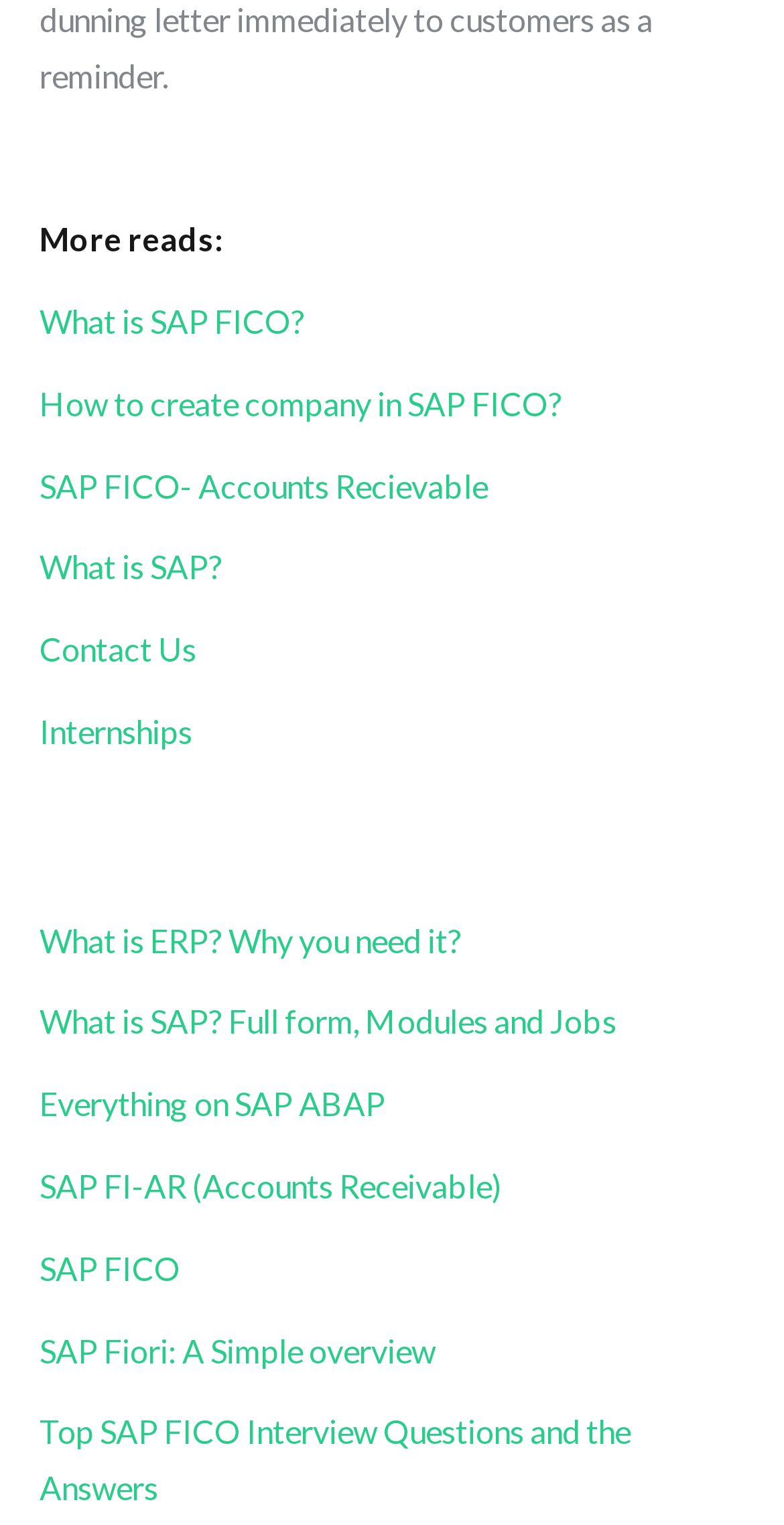How many links are there on this webpage?
Look at the screenshot and respond with one word or a short phrase.

13